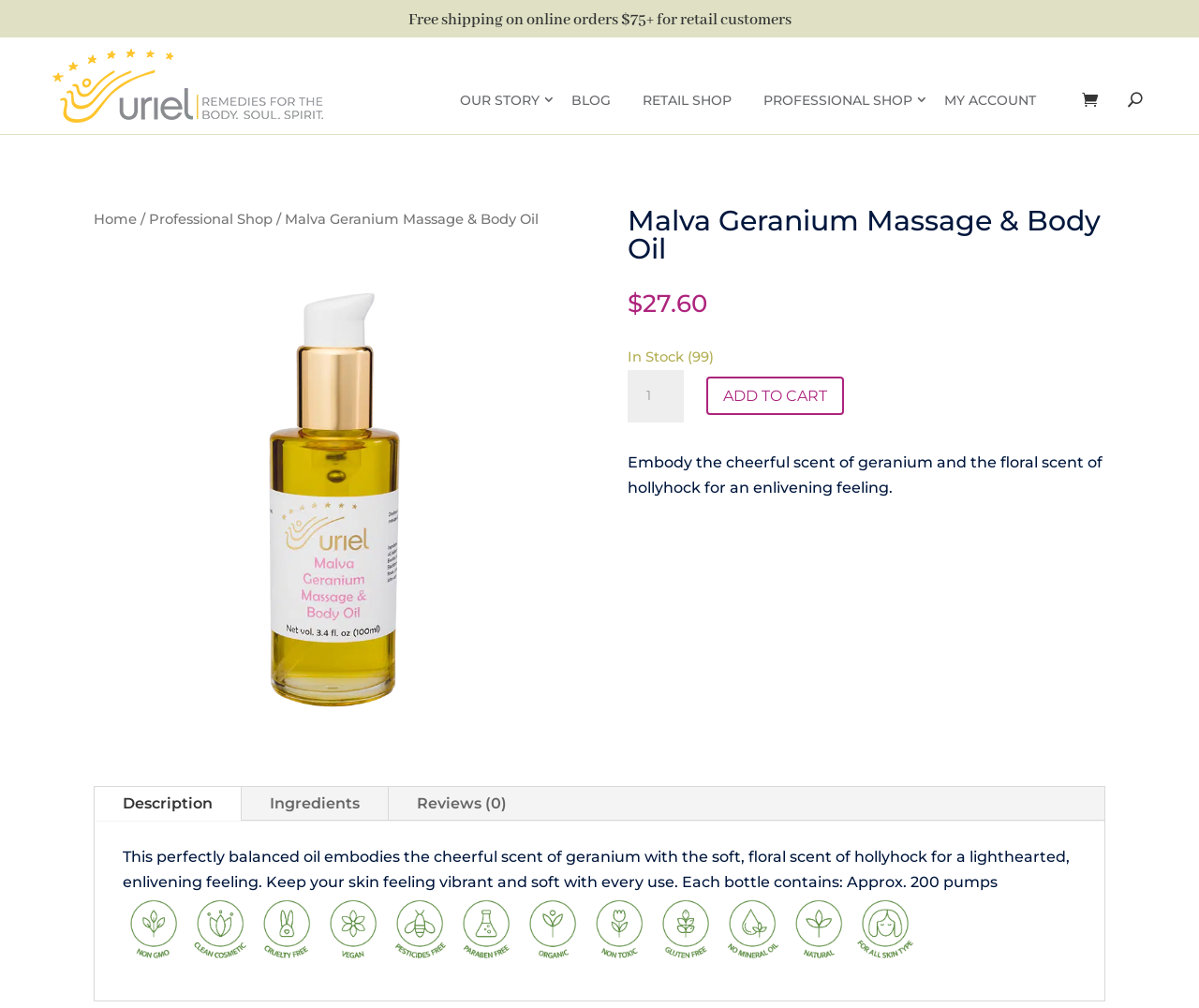Identify the bounding box coordinates for the region to click in order to carry out this instruction: "Click on the 'OUR STORY' link". Provide the coordinates using four float numbers between 0 and 1, formatted as [left, top, right, bottom].

[0.384, 0.041, 0.45, 0.106]